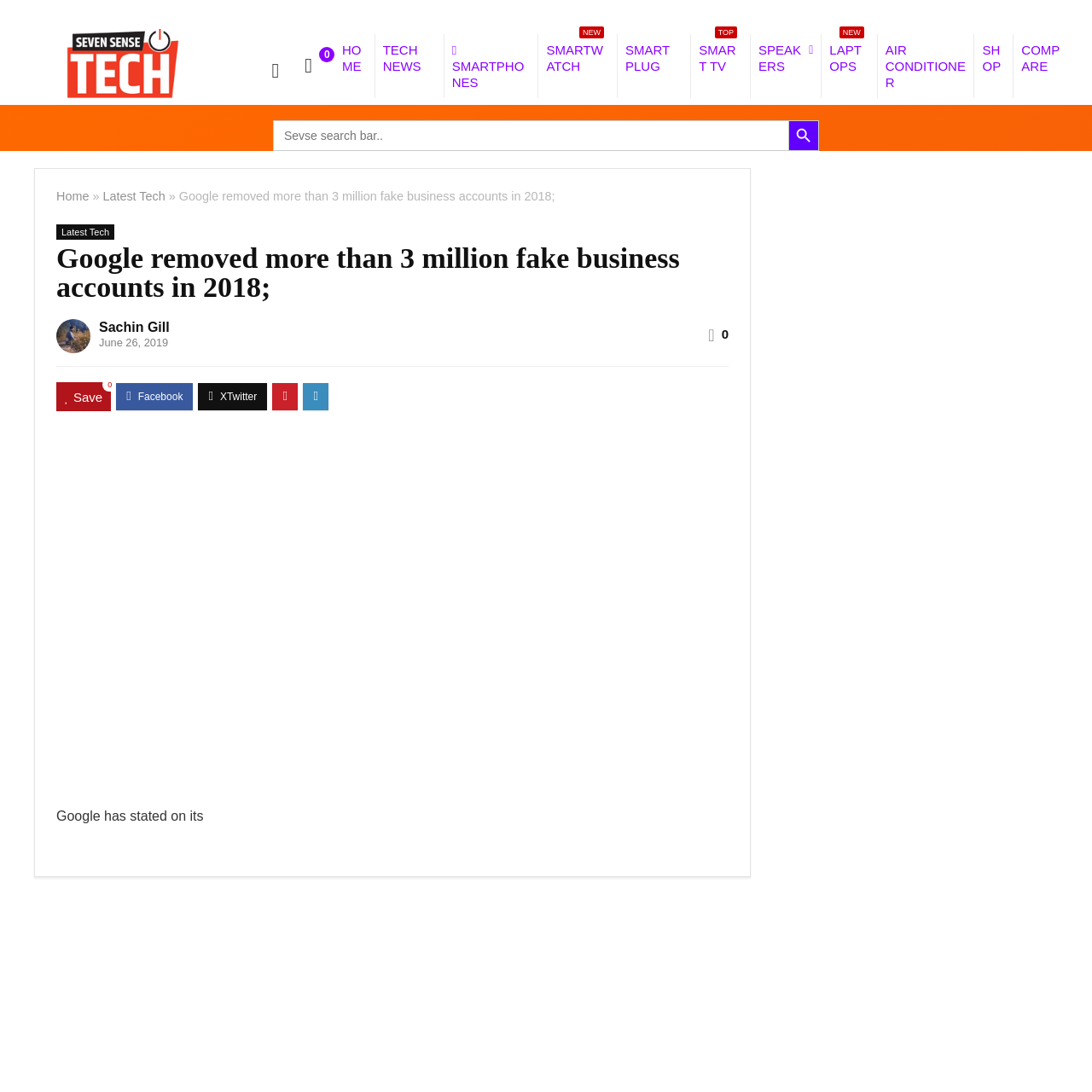Bounding box coordinates are specified in the format (top-left x, top-left y, bottom-right x, bottom-right y). All values are floating point numbers bounded between 0 and 1. Please provide the bounding box coordinate of the region this sentence describes: Home Theatre System

[0.069, 0.336, 0.18, 0.349]